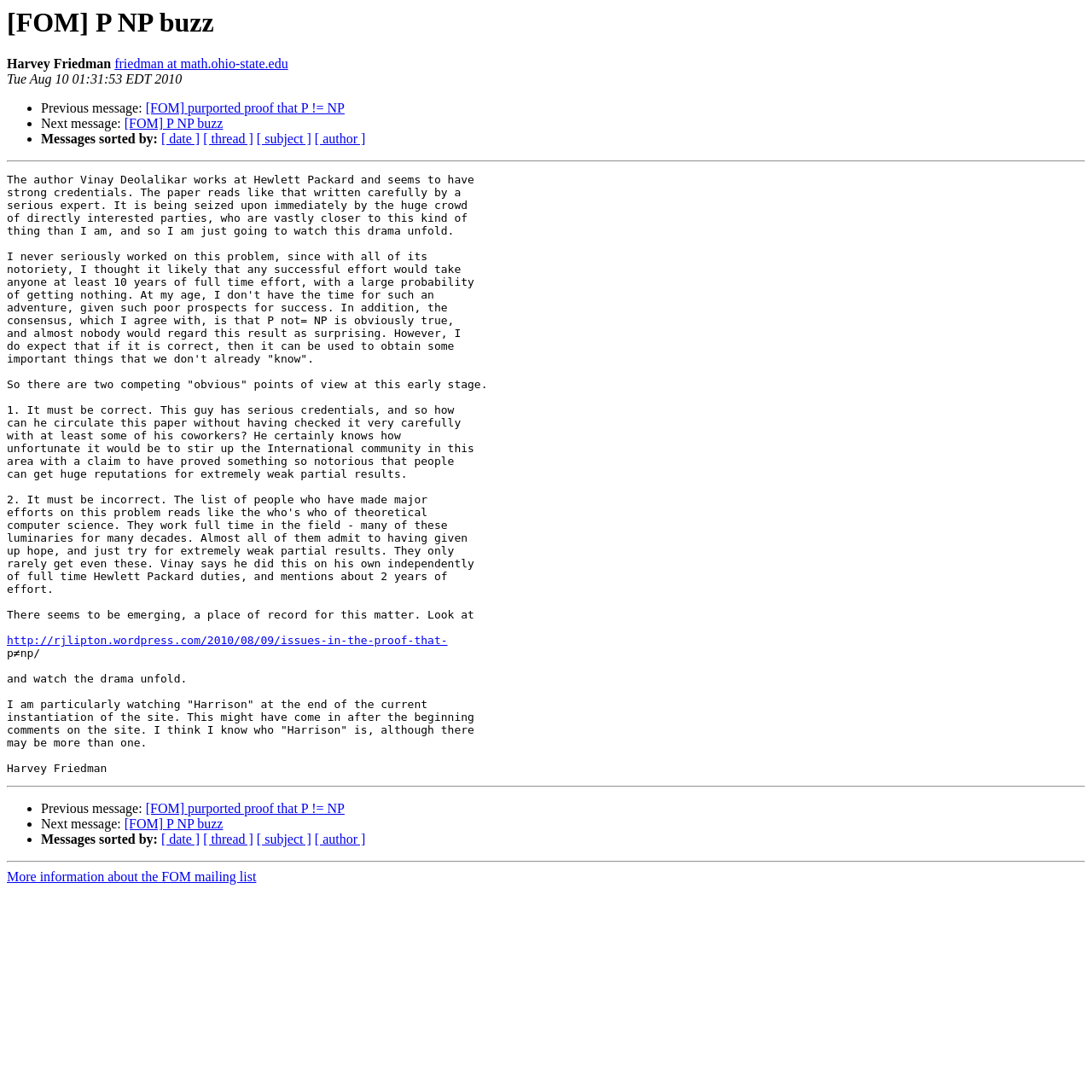Analyze the image and give a detailed response to the question:
What is the name of the blog mentioned in the message?

The name of the blog mentioned in the message is rjlipton.wordpress.com, which is mentioned in the link 'http://rjlipton.wordpress.com/2010/08/09/issues-in-the-proof-that-'.